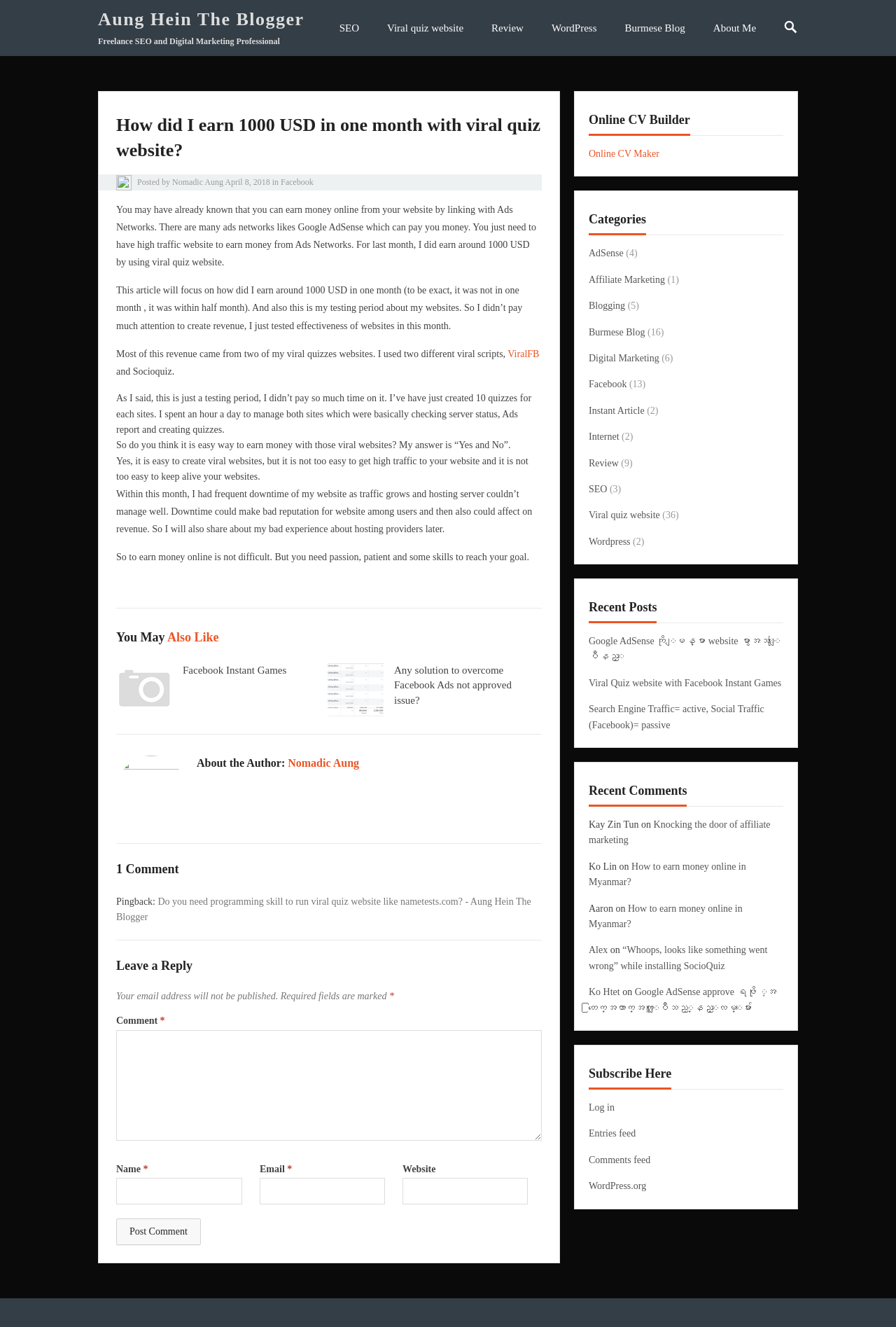What is the purpose of the article?
Using the information presented in the image, please offer a detailed response to the question.

The article aims to share the author's experience of earning money online through their viral quiz website and to provide insights into how it can be done.